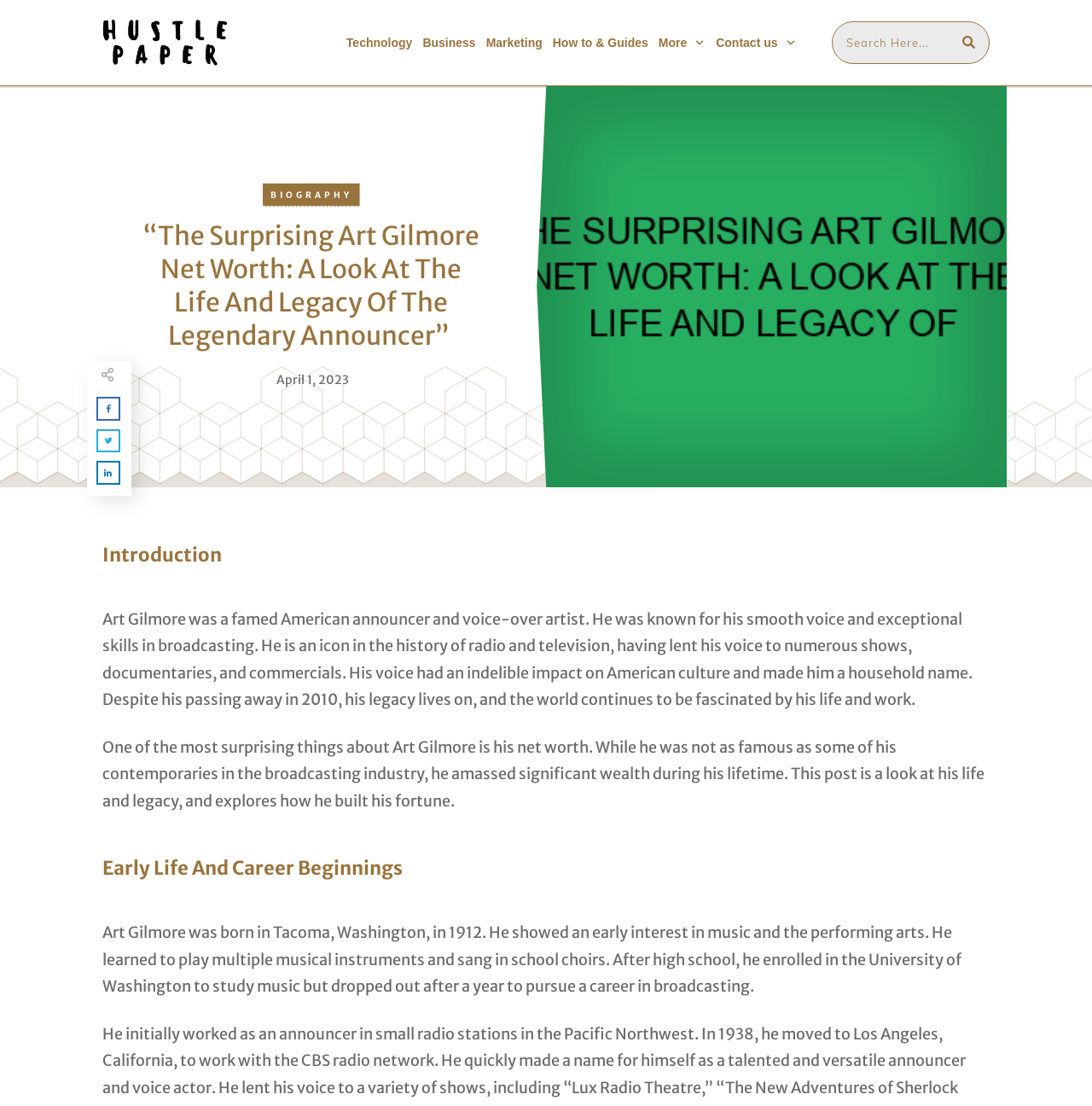What is the date of the post?
Based on the visual information, provide a detailed and comprehensive answer.

The date 'April 1, 2023' is mentioned below the main heading of the webpage.